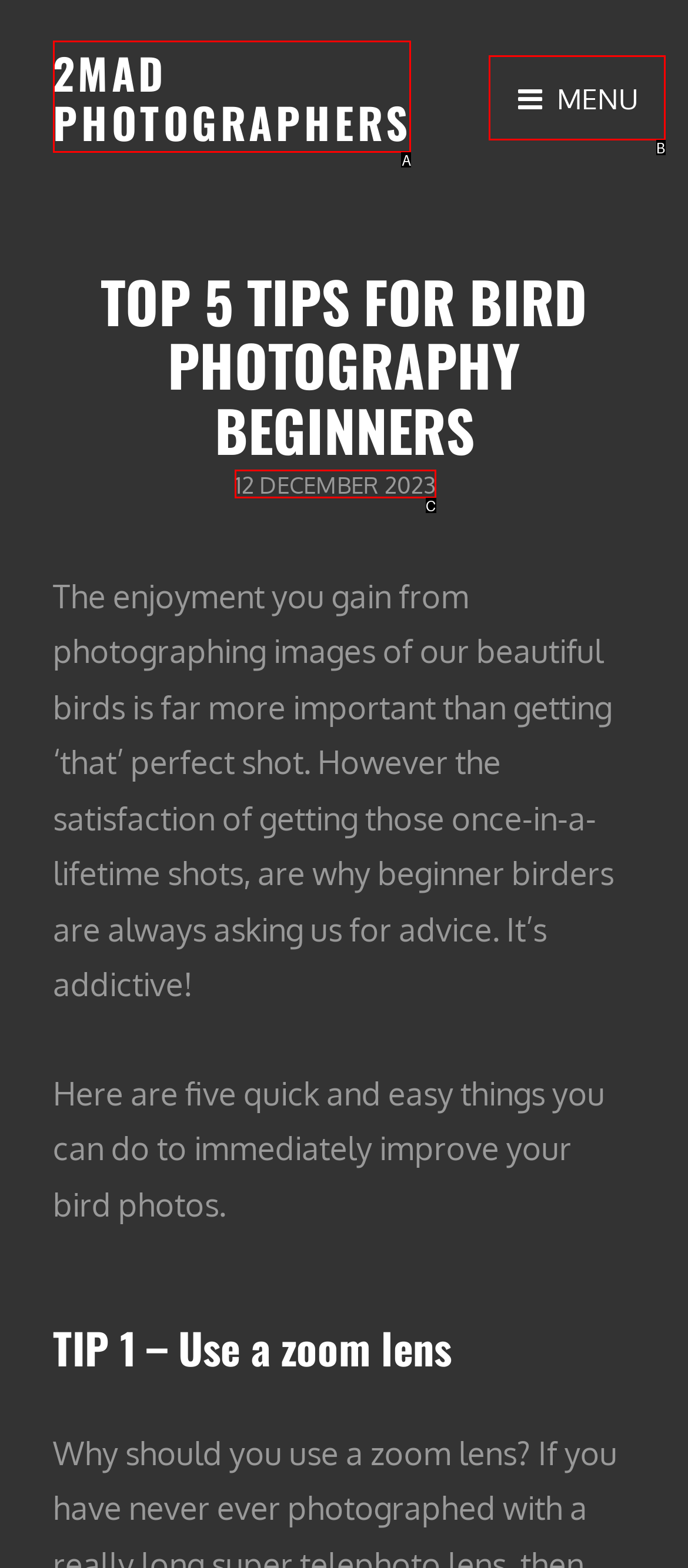Based on the description: 12 December 202312 December 2023, select the HTML element that best fits. Reply with the letter of the correct choice from the options given.

C